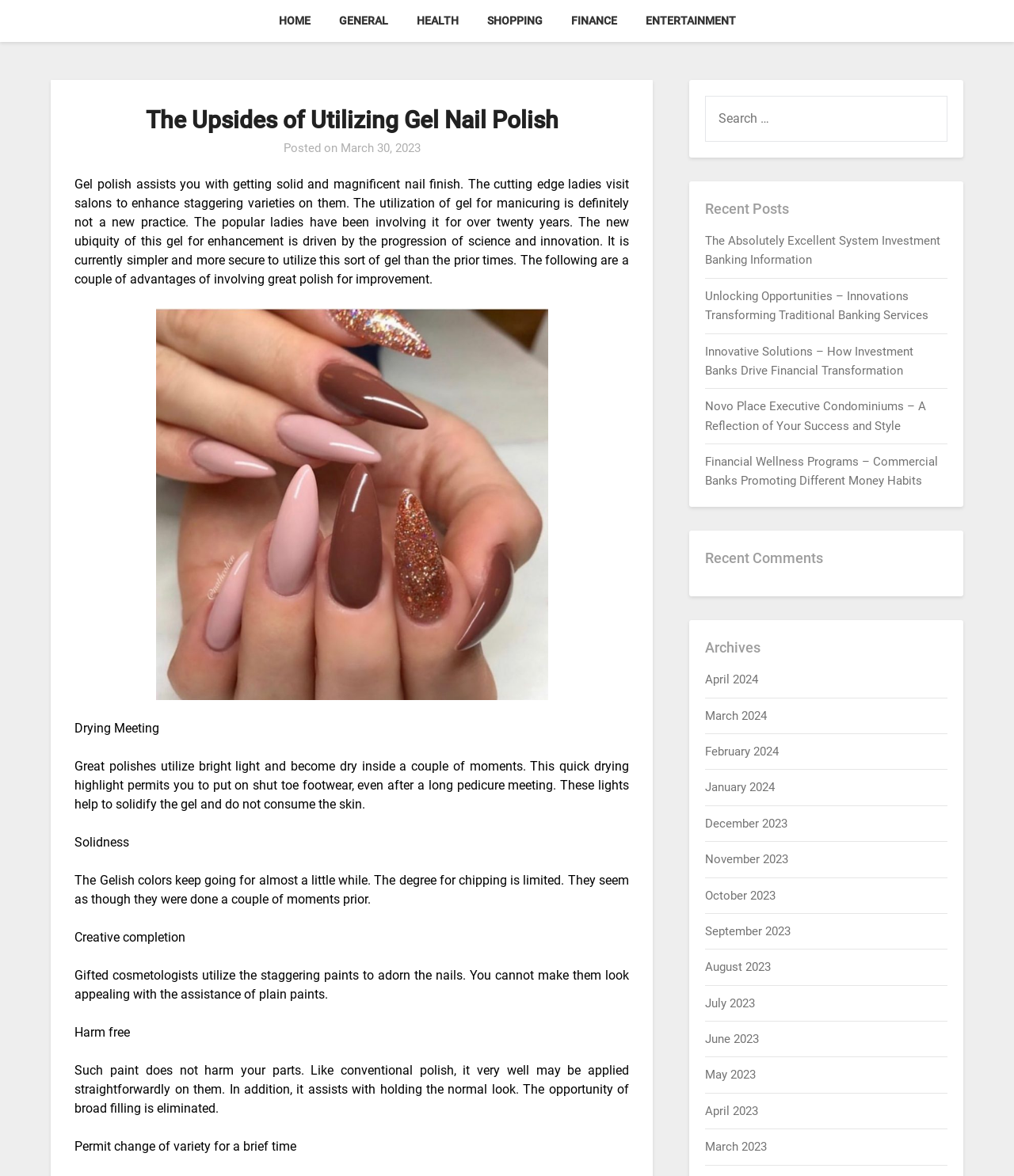Determine the bounding box coordinates in the format (top-left x, top-left y, bottom-right x, bottom-right y). Ensure all values are floating point numbers between 0 and 1. Identify the bounding box of the UI element described by: March 30, 2023April 4, 2023

[0.336, 0.12, 0.415, 0.132]